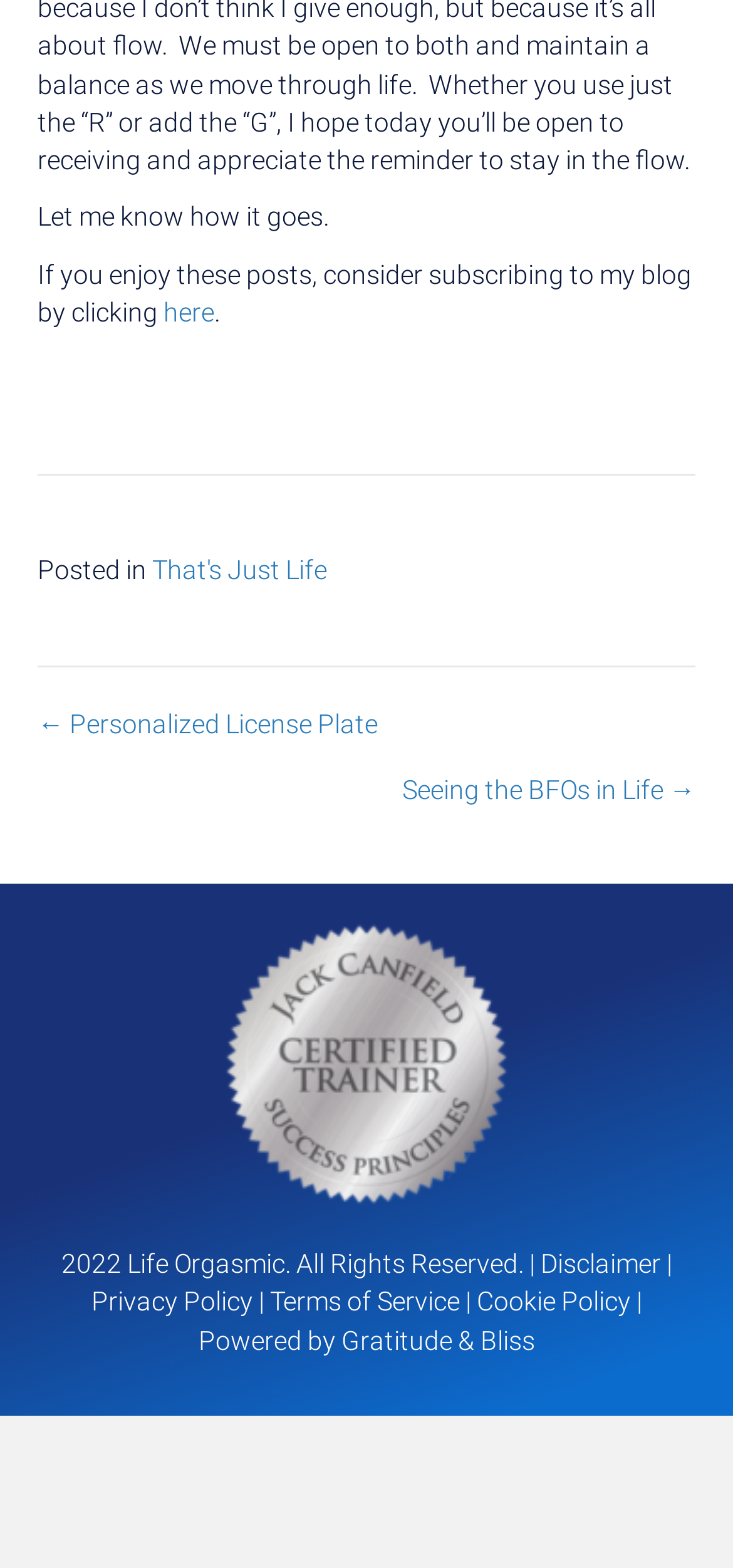Pinpoint the bounding box coordinates for the area that should be clicked to perform the following instruction: "read the disclaimer".

[0.737, 0.796, 0.901, 0.816]